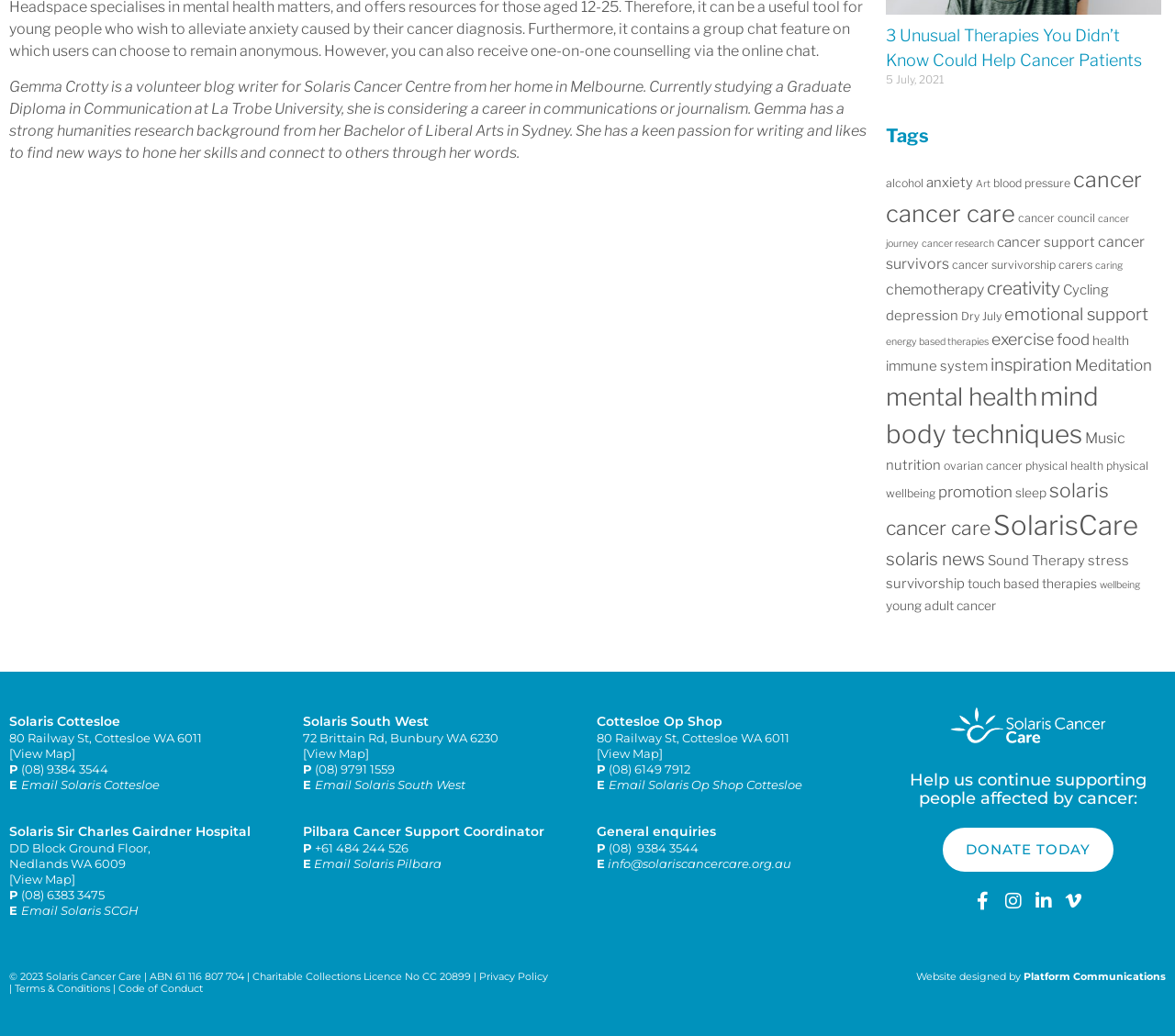What is the title of the blog post?
Refer to the image and provide a detailed answer to the question.

The title of the blog post is mentioned below the author's bio, which is '3 Unusual Therapies You Didn’t Know Could Help Cancer Patients'.